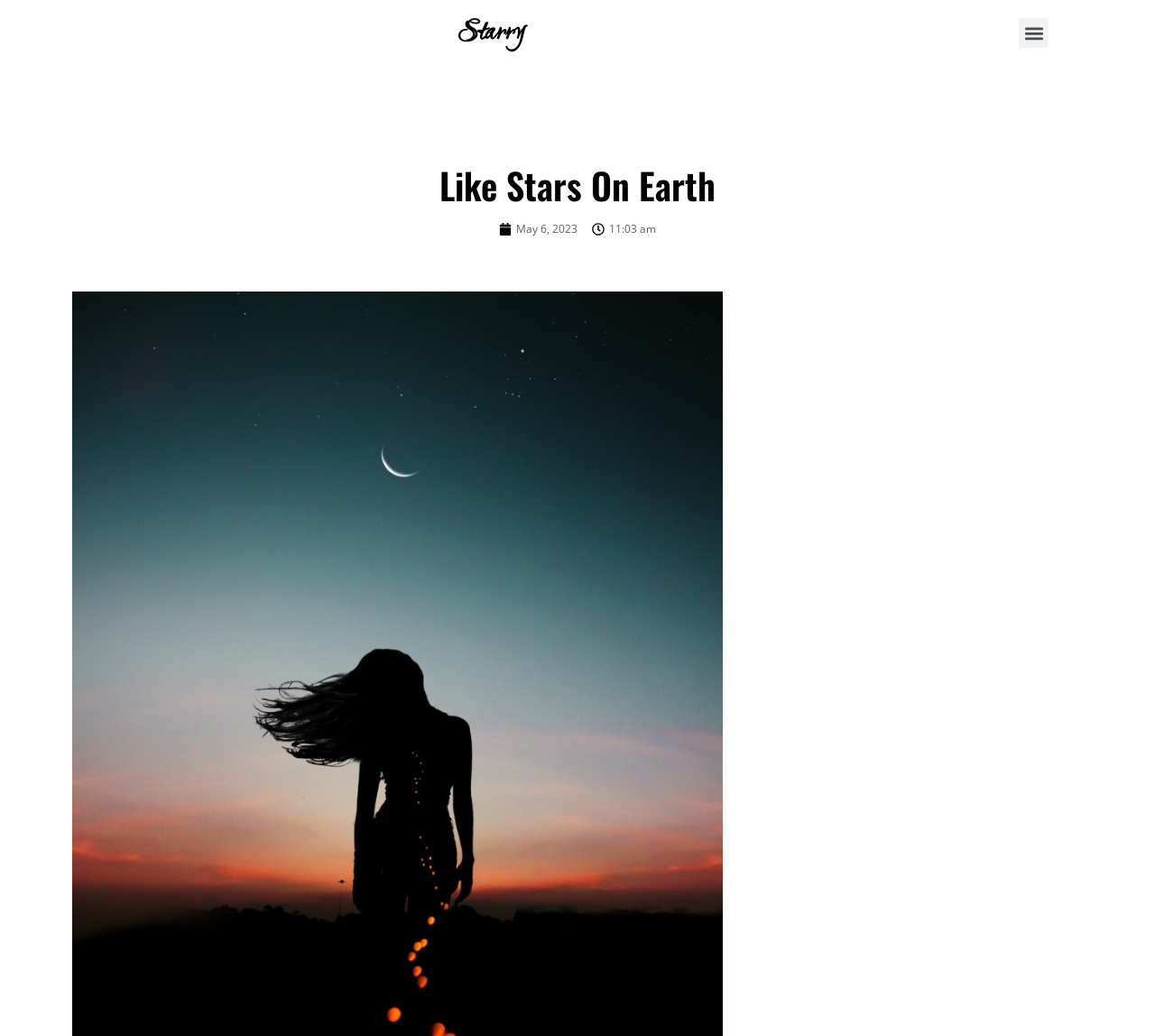Can you find and generate the webpage's heading?

Like Stars On Earth